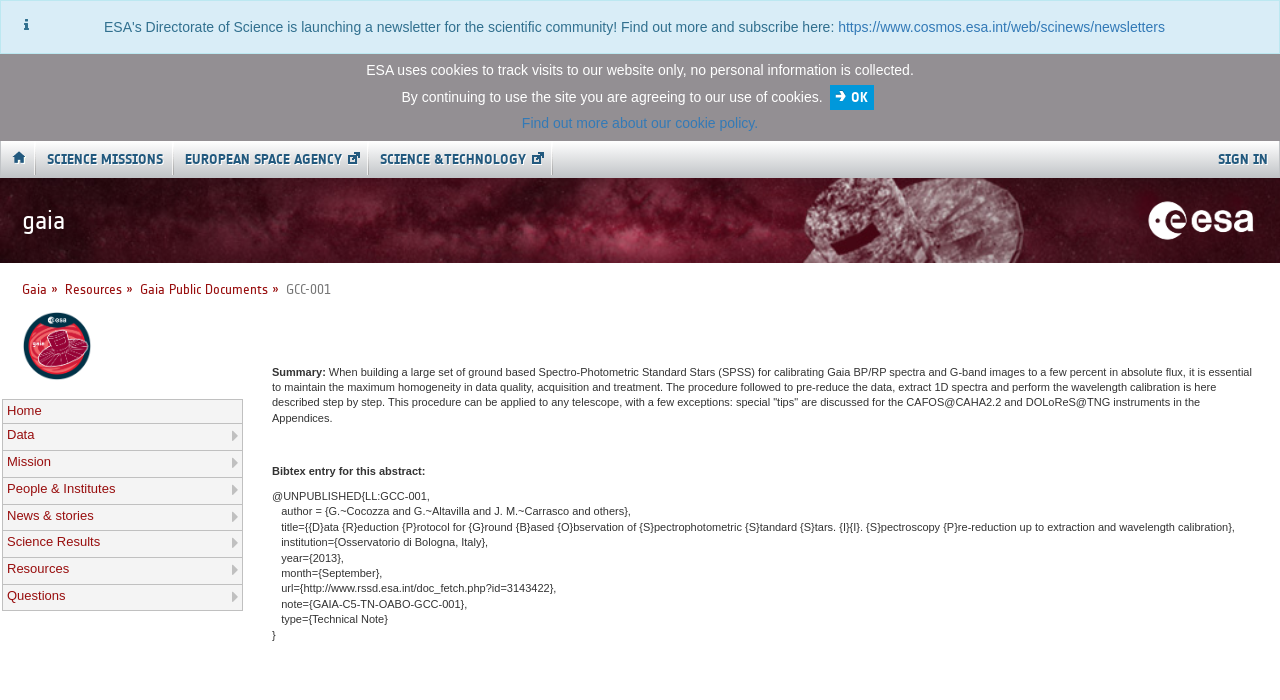Please determine the bounding box coordinates of the element to click in order to execute the following instruction: "go to Newslebrity homepage". The coordinates should be four float numbers between 0 and 1, specified as [left, top, right, bottom].

None